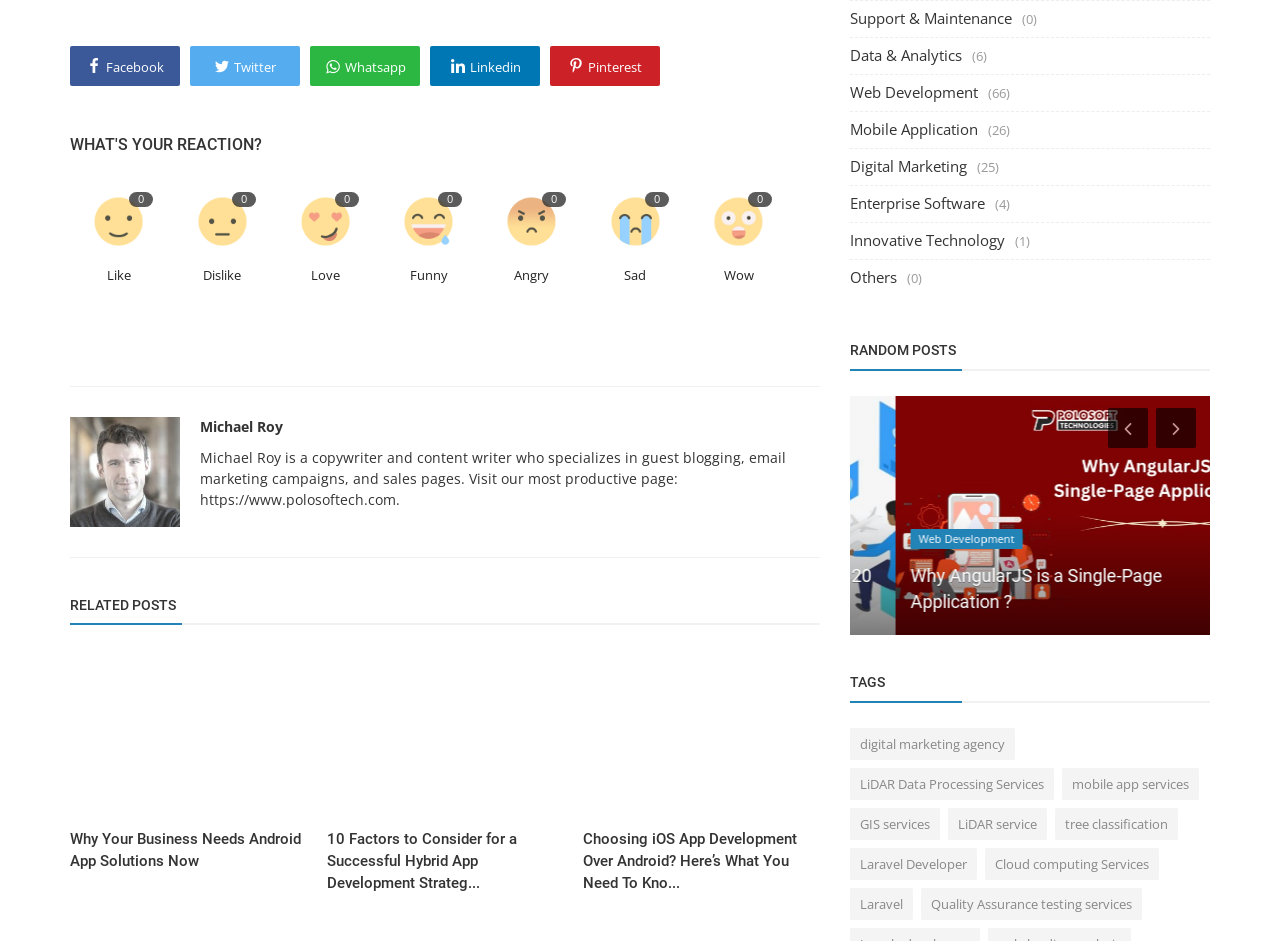Please specify the bounding box coordinates of the region to click in order to perform the following instruction: "Like the post".

[0.063, 0.195, 0.122, 0.275]